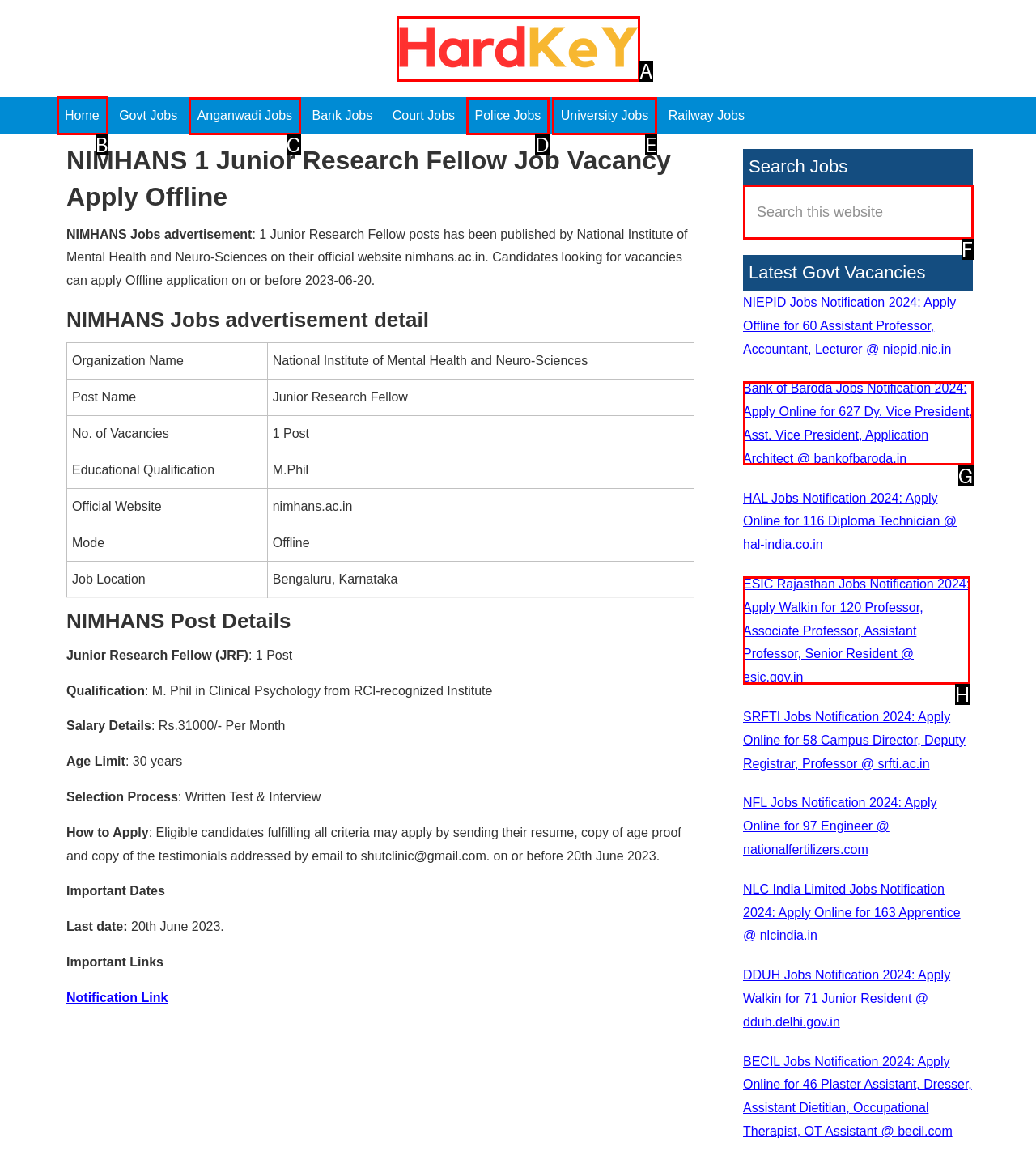Which letter corresponds to the correct option to complete the task: Click Home?
Answer with the letter of the chosen UI element.

B